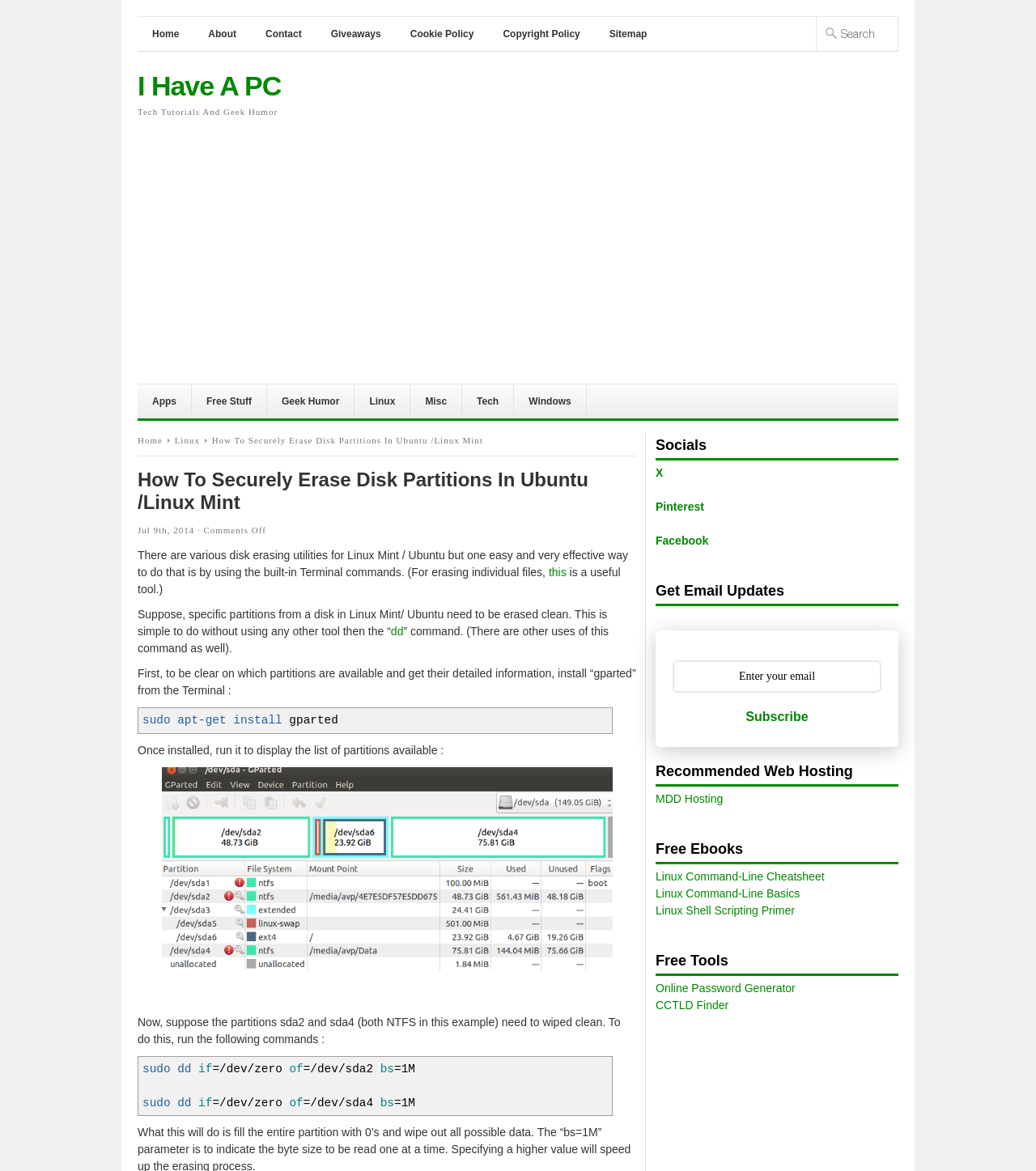Determine the bounding box coordinates of the target area to click to execute the following instruction: "Click on Linux."

[0.342, 0.328, 0.396, 0.357]